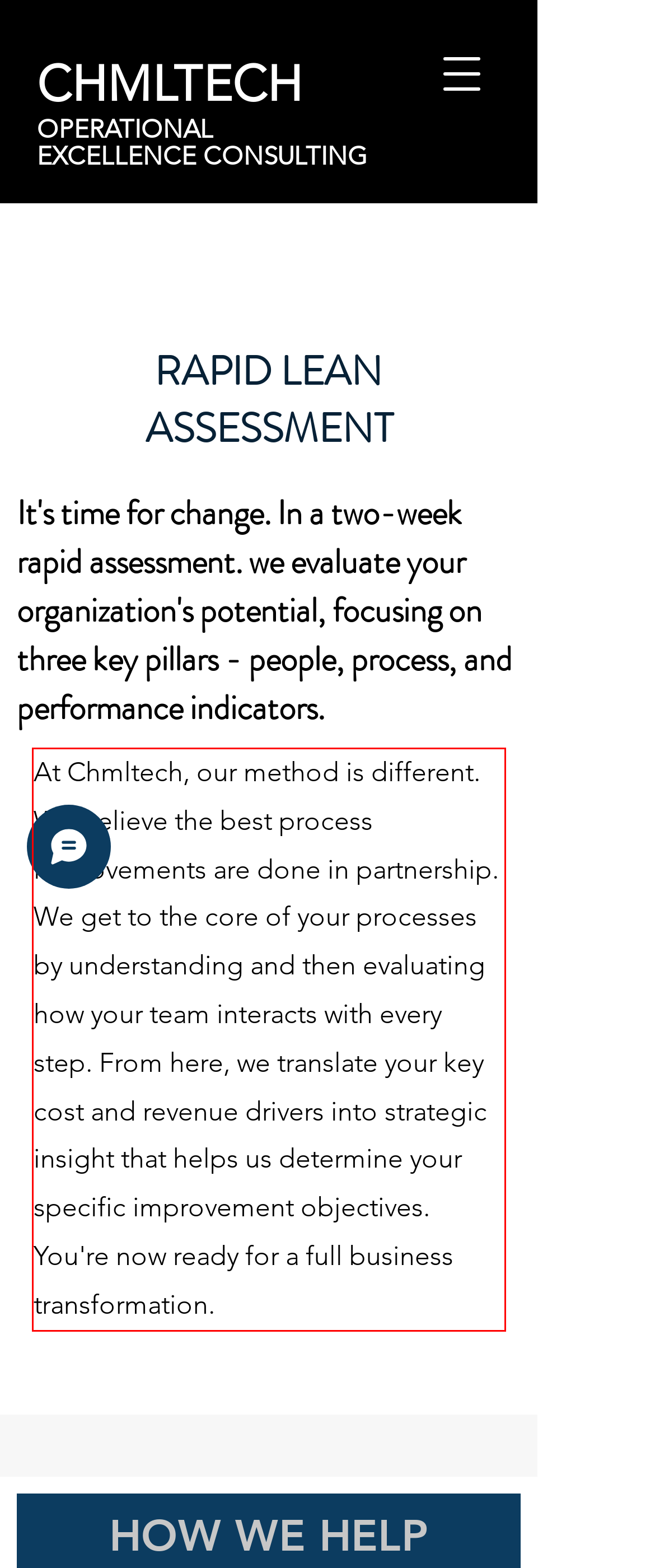In the given screenshot, locate the red bounding box and extract the text content from within it.

At Chmltech, our method is different. We believe the best process improvements are done in partnership. We get to the core of your processes by understanding and then evaluating how your team interacts with every step. From here, we translate your key cost and revenue drivers into strategic insight that helps us determine your specific improvement objectives. You're now ready for a full business transformation.